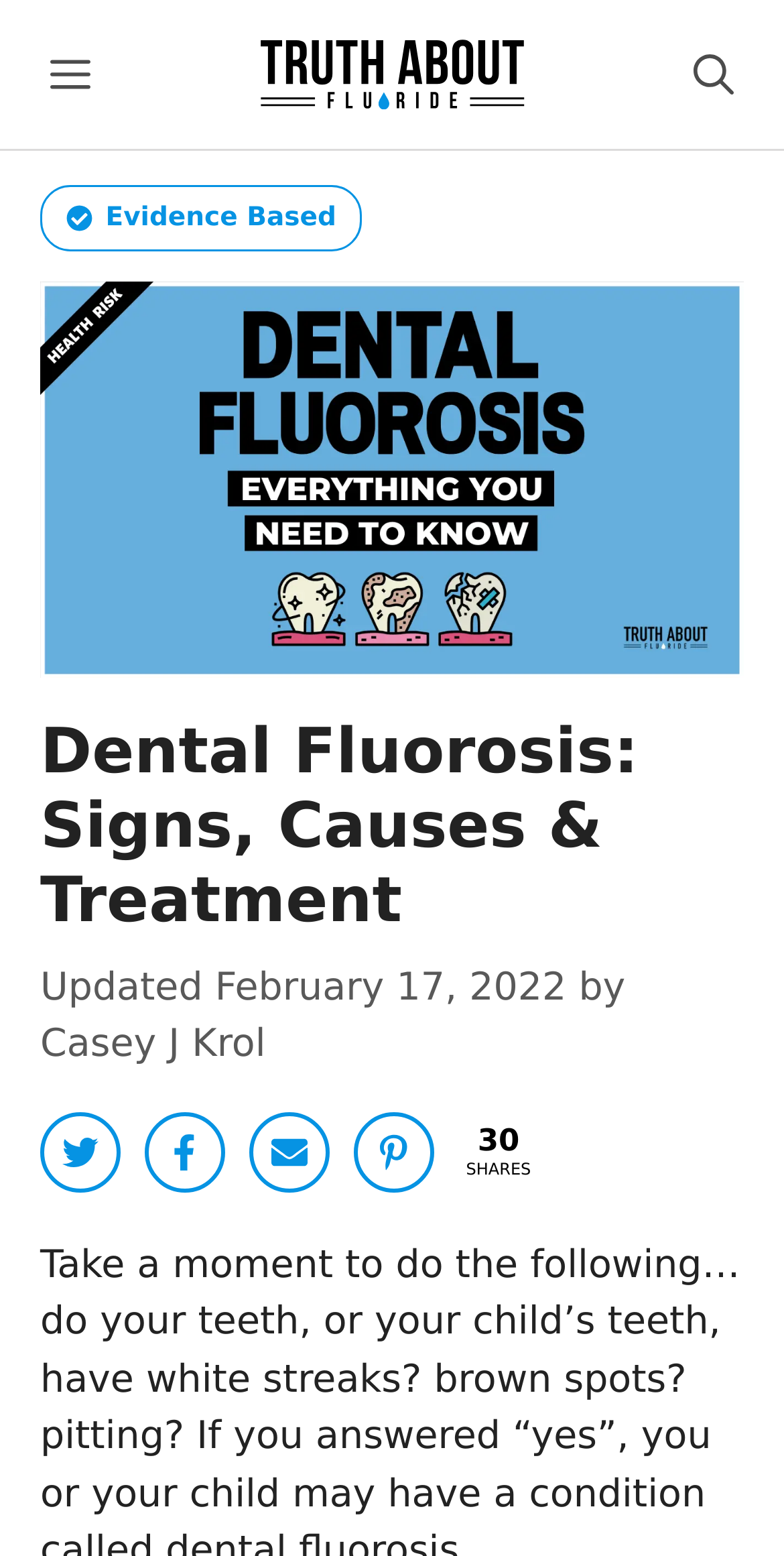What is the name of the website?
Provide a well-explained and detailed answer to the question.

I found the name of the website by looking at the link element at the top of the page, which is located next to the menu button. The name of the website is written as 'Truth About Fluoride'.